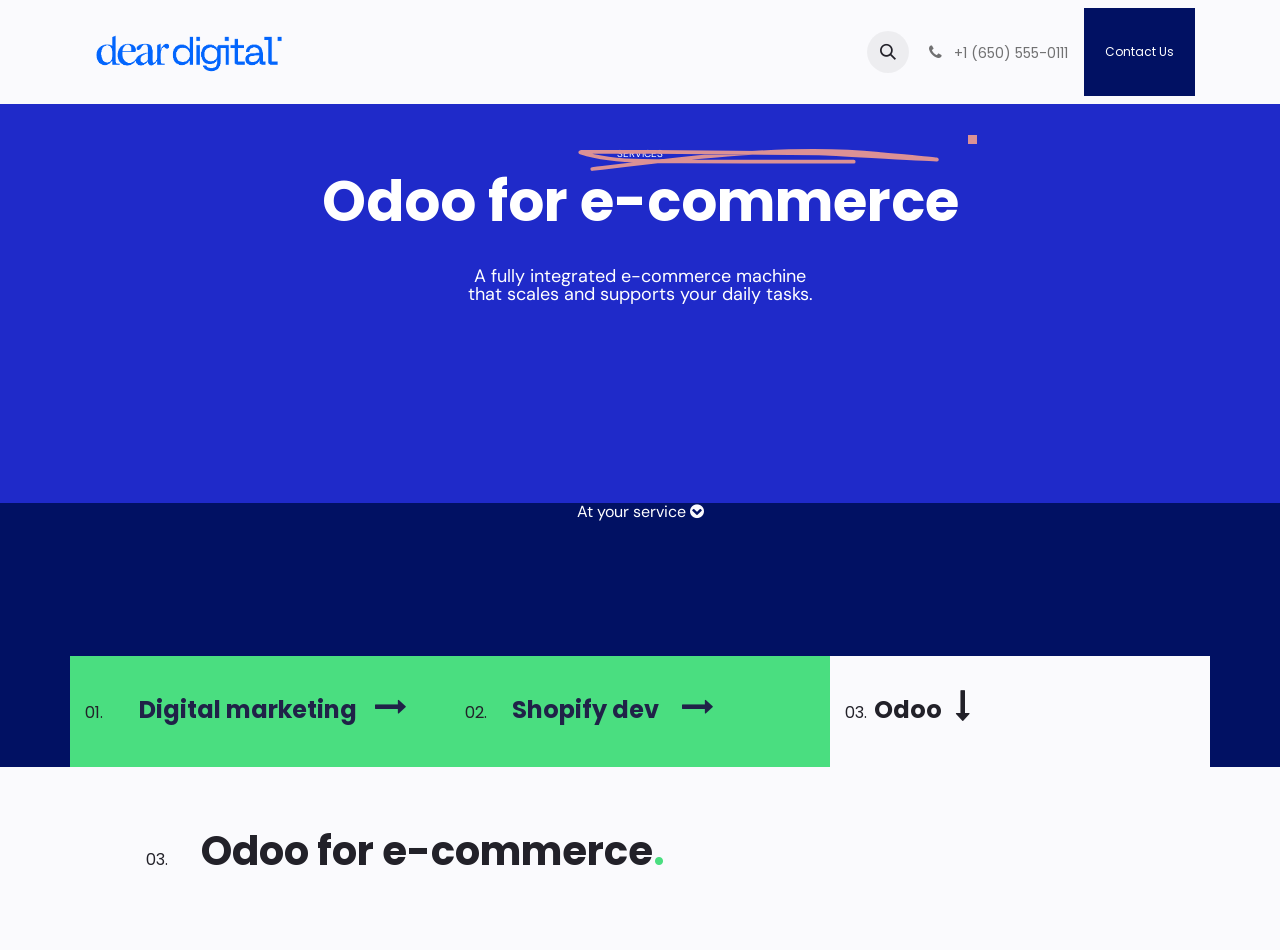What is the topic of the main heading?
Kindly offer a detailed explanation using the data available in the image.

The main heading on the webpage is 'Odoo for e-commerce', which suggests that the topic of the webpage is related to using Odoo for e-commerce purposes.